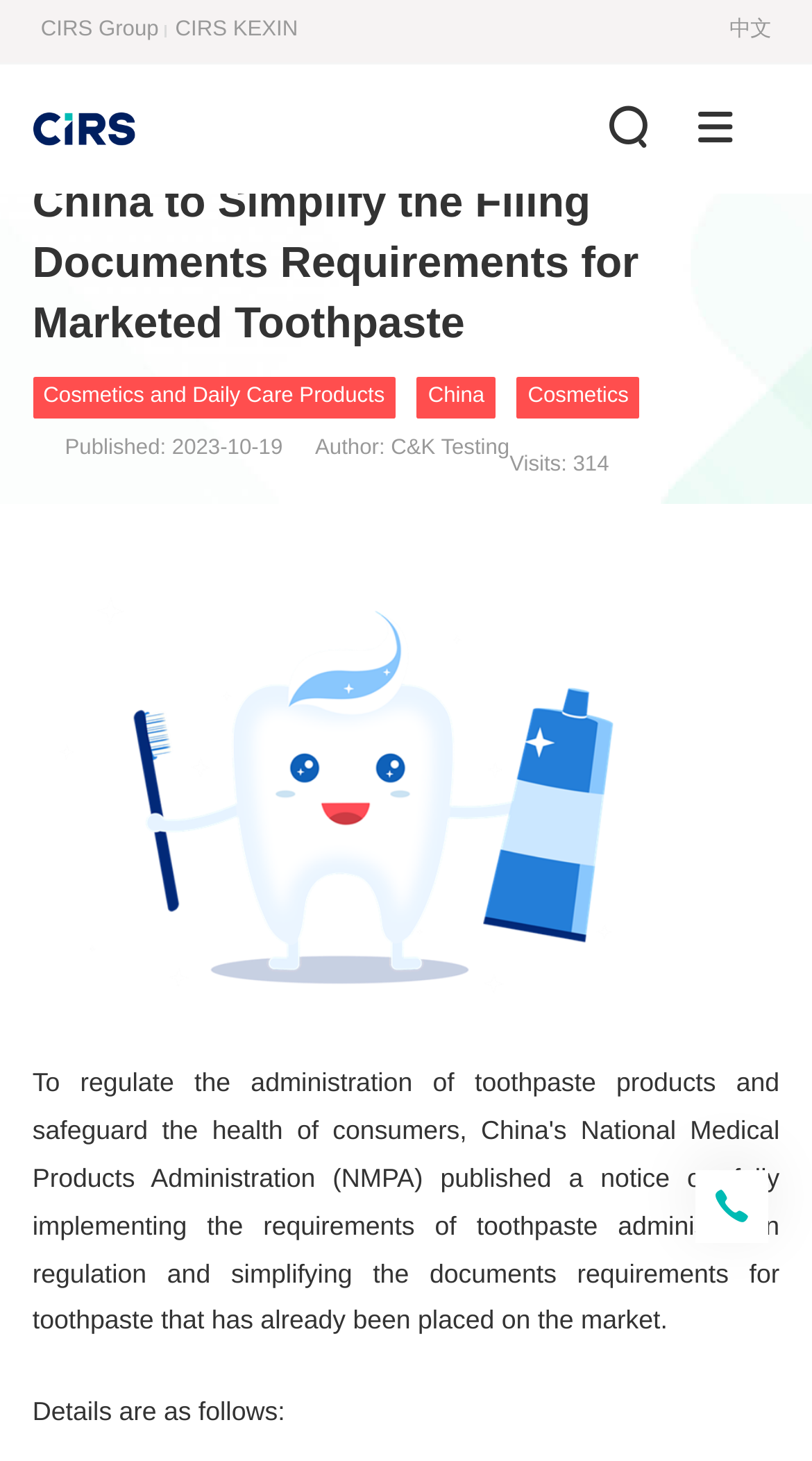Detail the webpage's structure and highlights in your description.

The webpage appears to be an article or news page from C&K Testing, an industry news website. At the top left corner, there are three links: "CIRS Group", "CIRS KEXIN", and an image of the CIRS logo. To the right of these links, there is a link to a Chinese version of the page, denoted by "中文".

Below these links, the main content of the page begins. The title of the article, "China to Simplify the Filing Documents Requirements for Marketed Toothpaste", is prominently displayed. Underneath the title, there are three links: "Cosmetics and Daily Care Products", "China", and "Cosmetics", which likely categorize the article or provide related information.

To the right of these links, the publication date "2023-10-19" and the author "C&K Testing" are listed. The number of visits to the page, "314", is also displayed. 

The main content of the article is accompanied by an image related to the topic, which takes up a significant portion of the page. The image is captioned with keywords such as "China", "Cosmetic", "Filing", "Toothpaste", "CSAR", and "Ordinary".

At the bottom of the page, there is a brief introduction or summary of the article, stating "Details are as follows:". Finally, there is a link with an icon, likely a social media sharing button, located at the bottom right corner of the page.